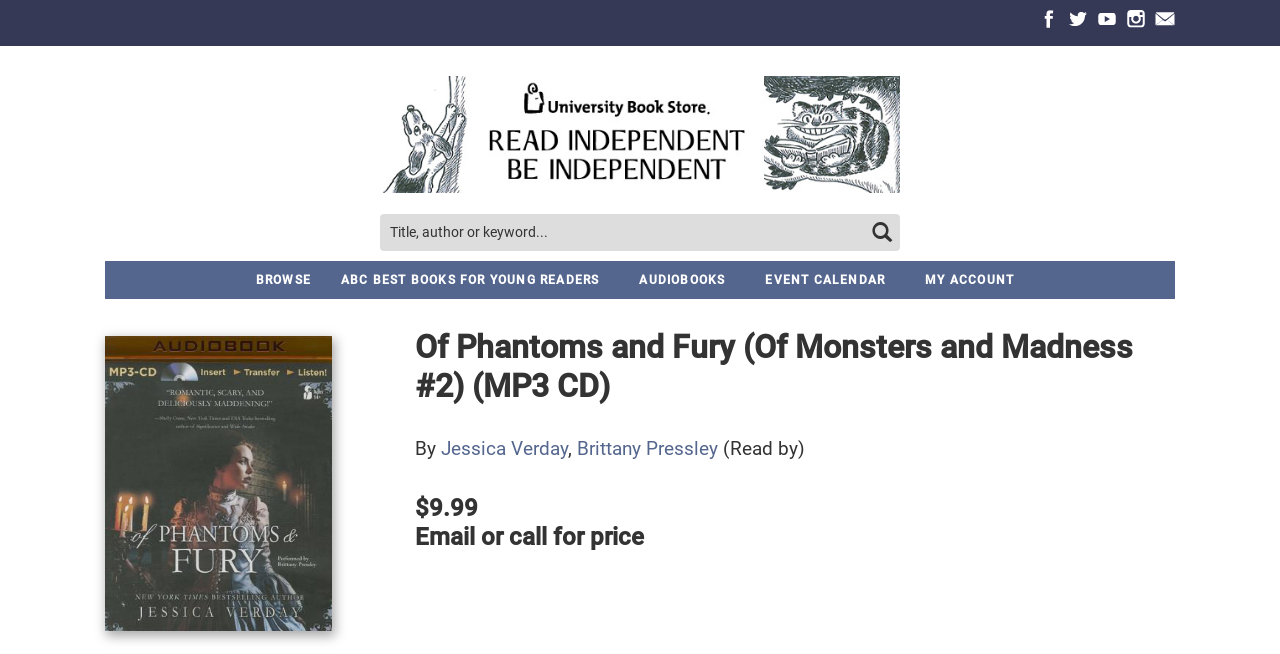Please determine the bounding box coordinates of the area that needs to be clicked to complete this task: 'Click the search button'. The coordinates must be four float numbers between 0 and 1, formatted as [left, top, right, bottom].

None